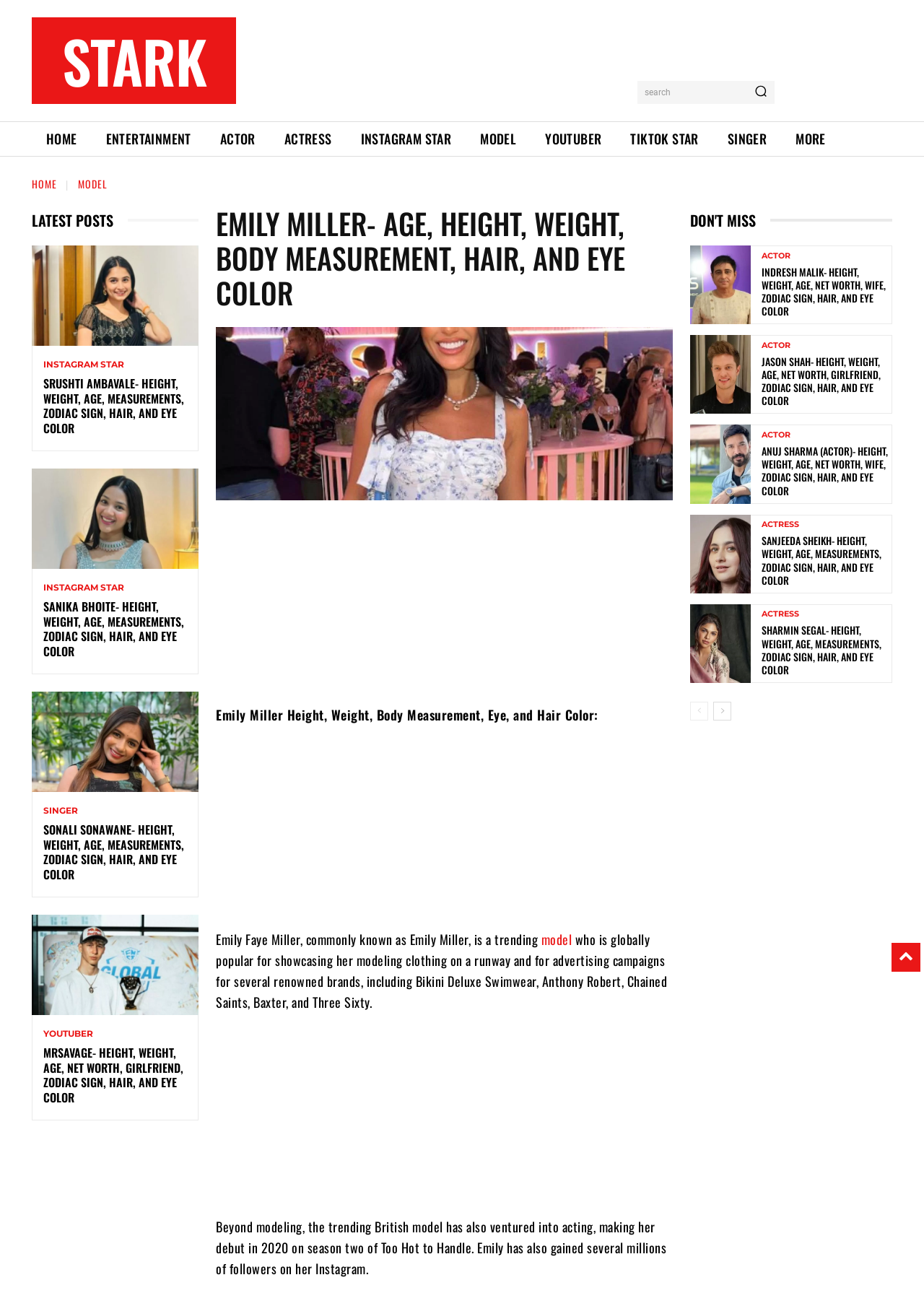Please identify the coordinates of the bounding box for the clickable region that will accomplish this instruction: "Go to the Oxford University page".

None